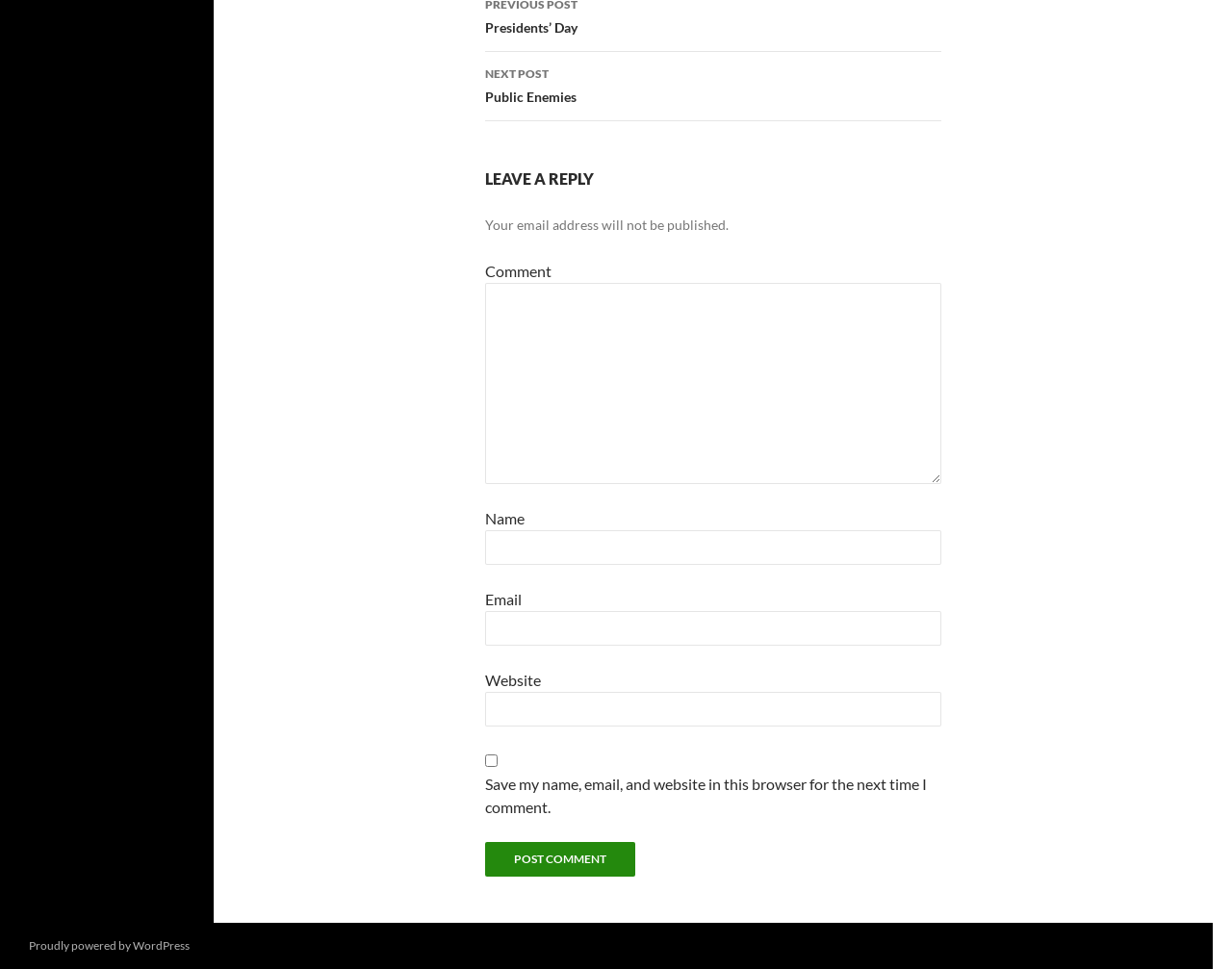Carefully examine the image and provide an in-depth answer to the question: What is the label of the first textbox?

The first textbox is located below the 'LEAVE A REPLY' heading and has a label 'Comment' above it, indicating that it is where the user should enter their comment.